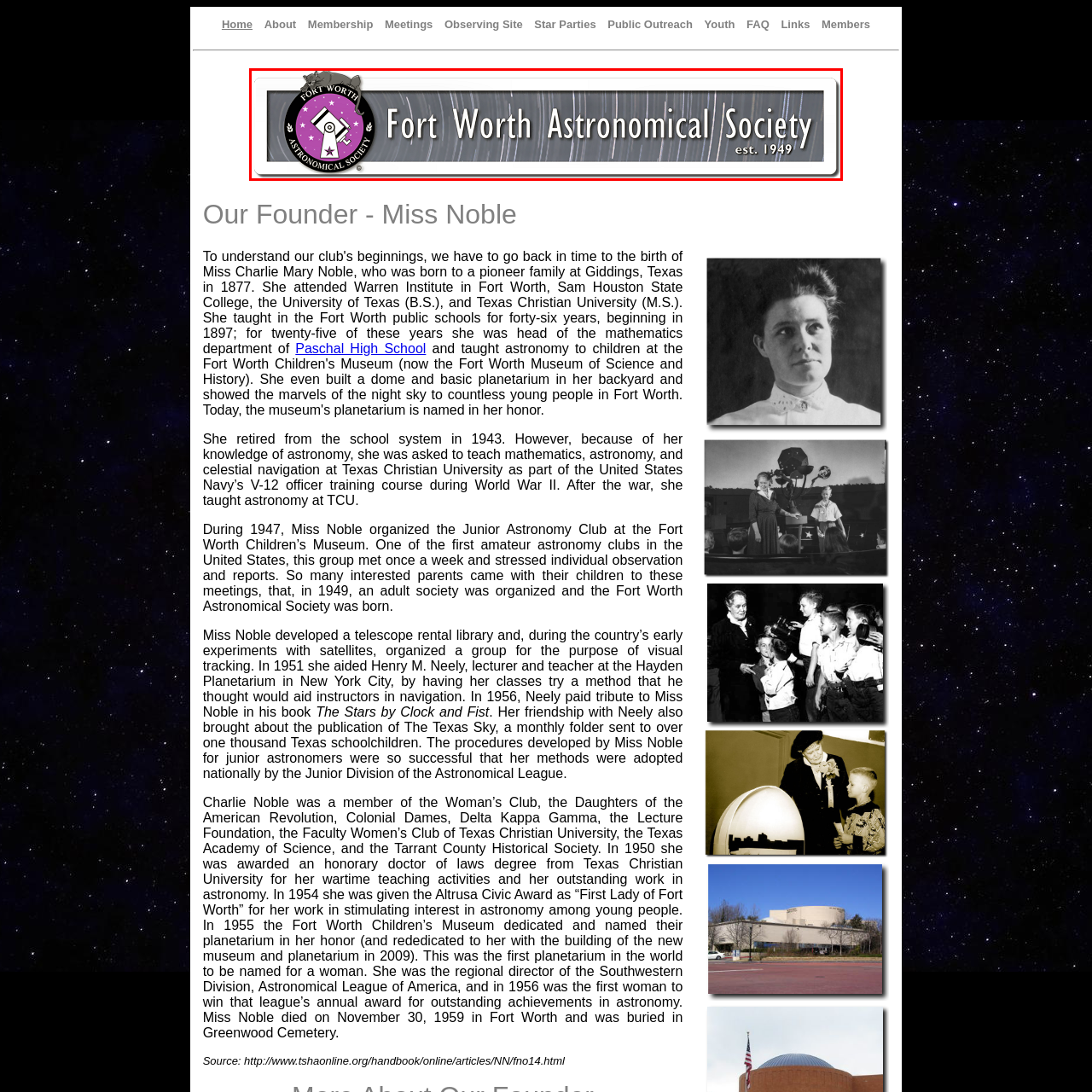Direct your attention to the section outlined in red and answer the following question with a single word or brief phrase: 
What is the color of the logo's background?

Purple